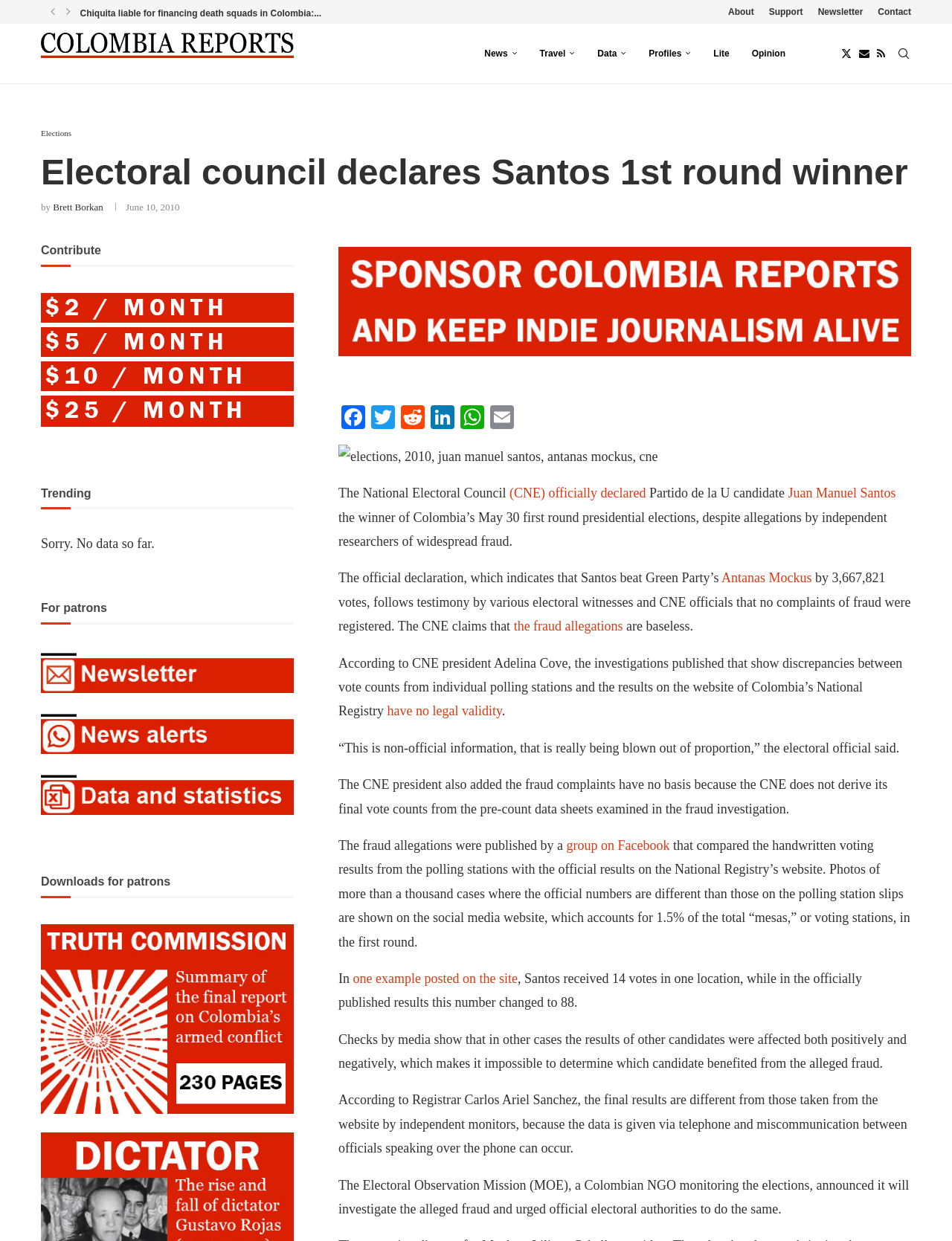What is the percentage of voting stations with discrepancies in vote counts?
Provide a detailed answer to the question using information from the image.

According to the article, a group on Facebook compared the handwritten voting results from the polling stations with the official results on the National Registry’s website and found discrepancies in 1.5% of the total voting stations.